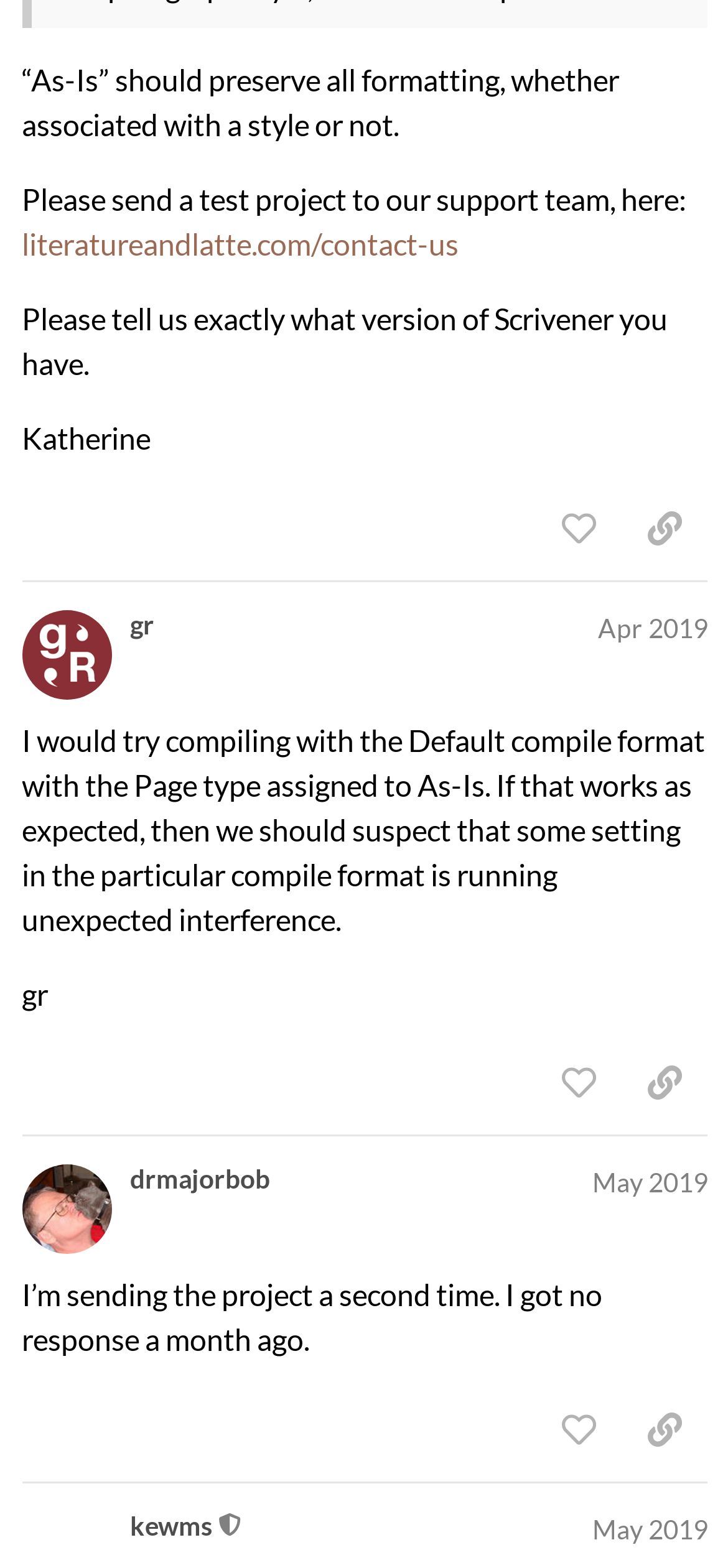Please mark the clickable region by giving the bounding box coordinates needed to complete this instruction: "click the 'like this post' button".

[0.736, 0.667, 0.854, 0.714]